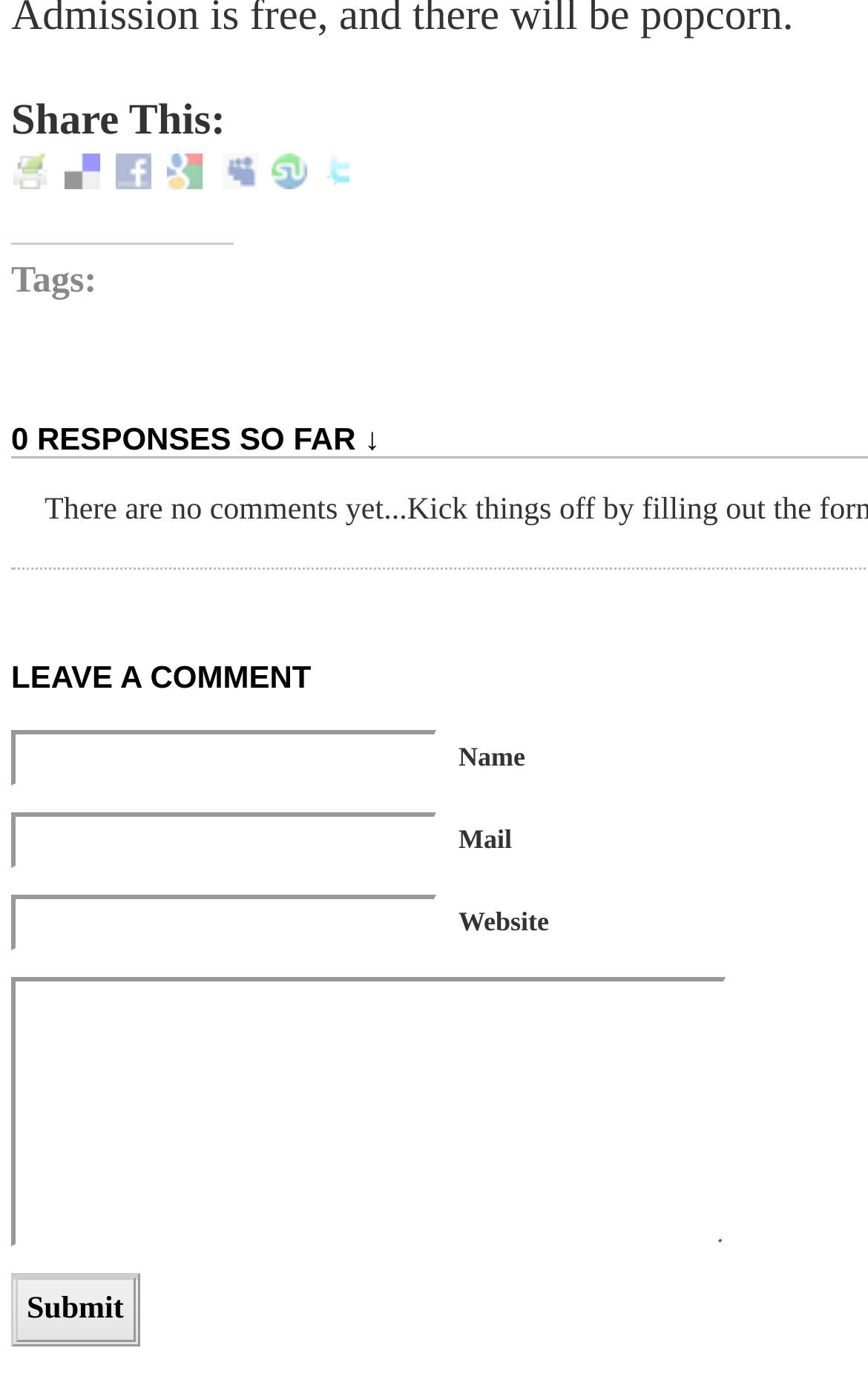Please specify the bounding box coordinates in the format (top-left x, top-left y, bottom-right x, bottom-right y), with all values as floating point numbers between 0 and 1. Identify the bounding box of the UI element described by: name="submit" value="Submit"

[0.013, 0.885, 0.16, 0.939]